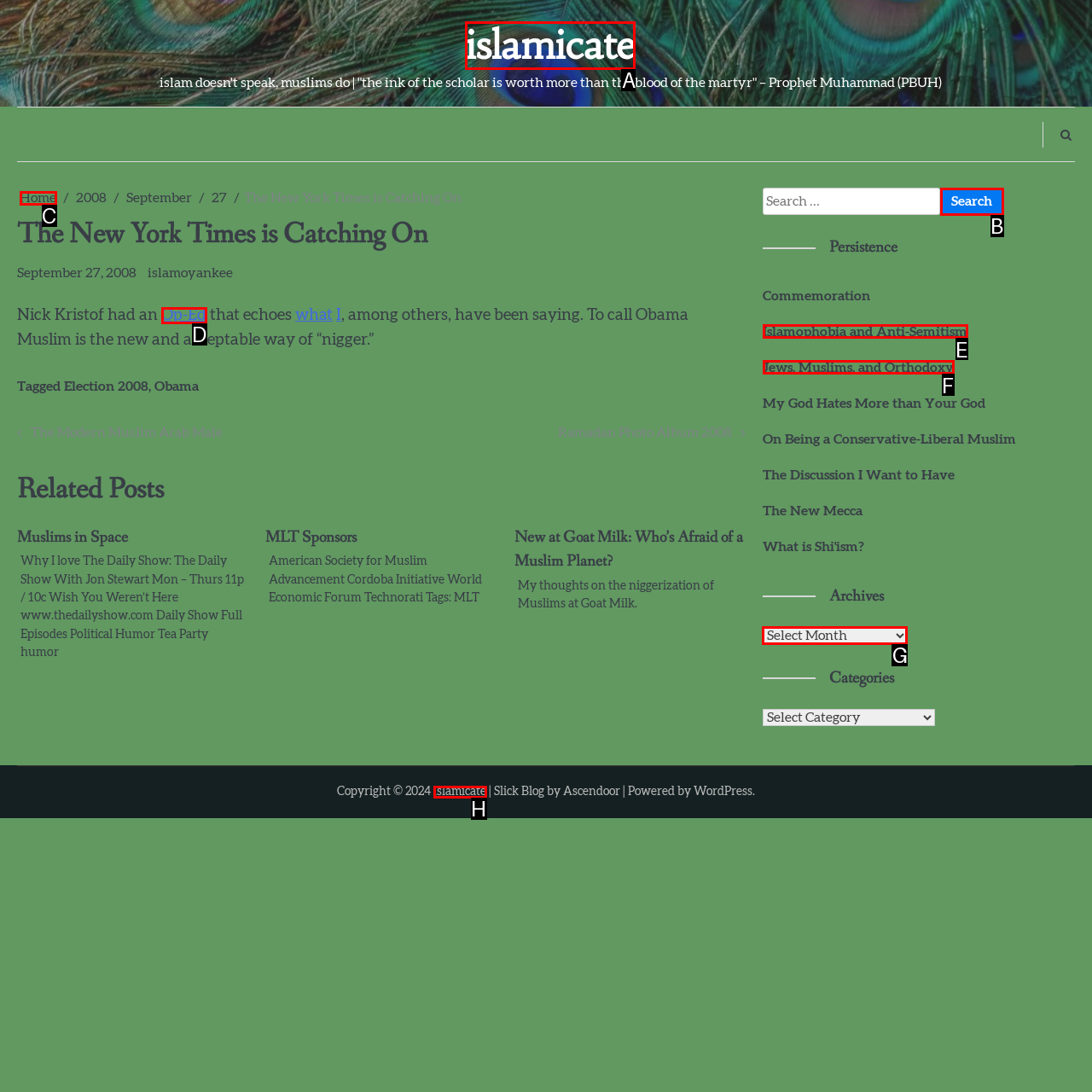For the task: Check the archives, identify the HTML element to click.
Provide the letter corresponding to the right choice from the given options.

G